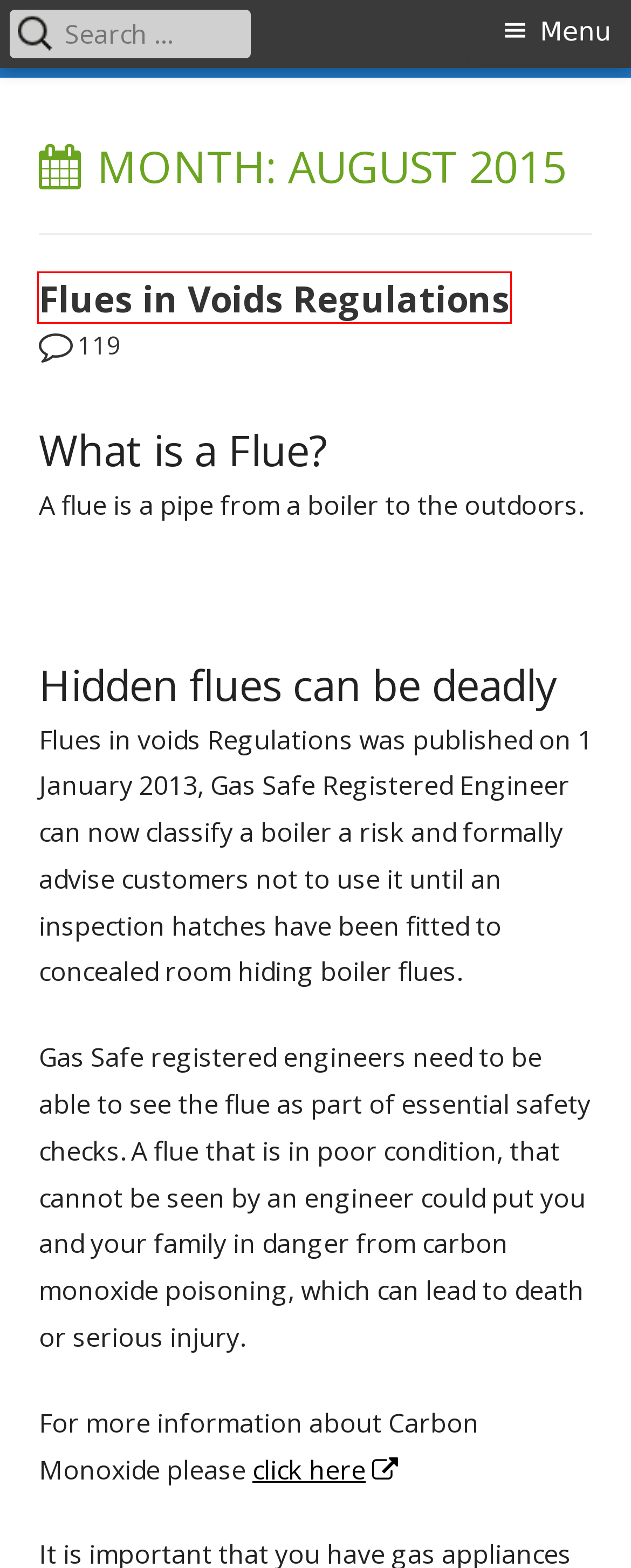Analyze the screenshot of a webpage with a red bounding box and select the webpage description that most accurately describes the new page resulting from clicking the element inside the red box. Here are the candidates:
A. Boiler Service Islington Archives - IC Boilers
B. May 2015 - IC Boilers
C. Landlords Gas Safety Inspection Information
D. 404 Not Found
E. Boiler Installation Archives - IC Boilers
F. Carbon Monoxide Poisoning – CO Symptoms & Prevention -
        Gas Safe Register
G. Boiler Service and Repairs - IC Boilers
H. Flues in Voids Regulations - IC Boilers

H